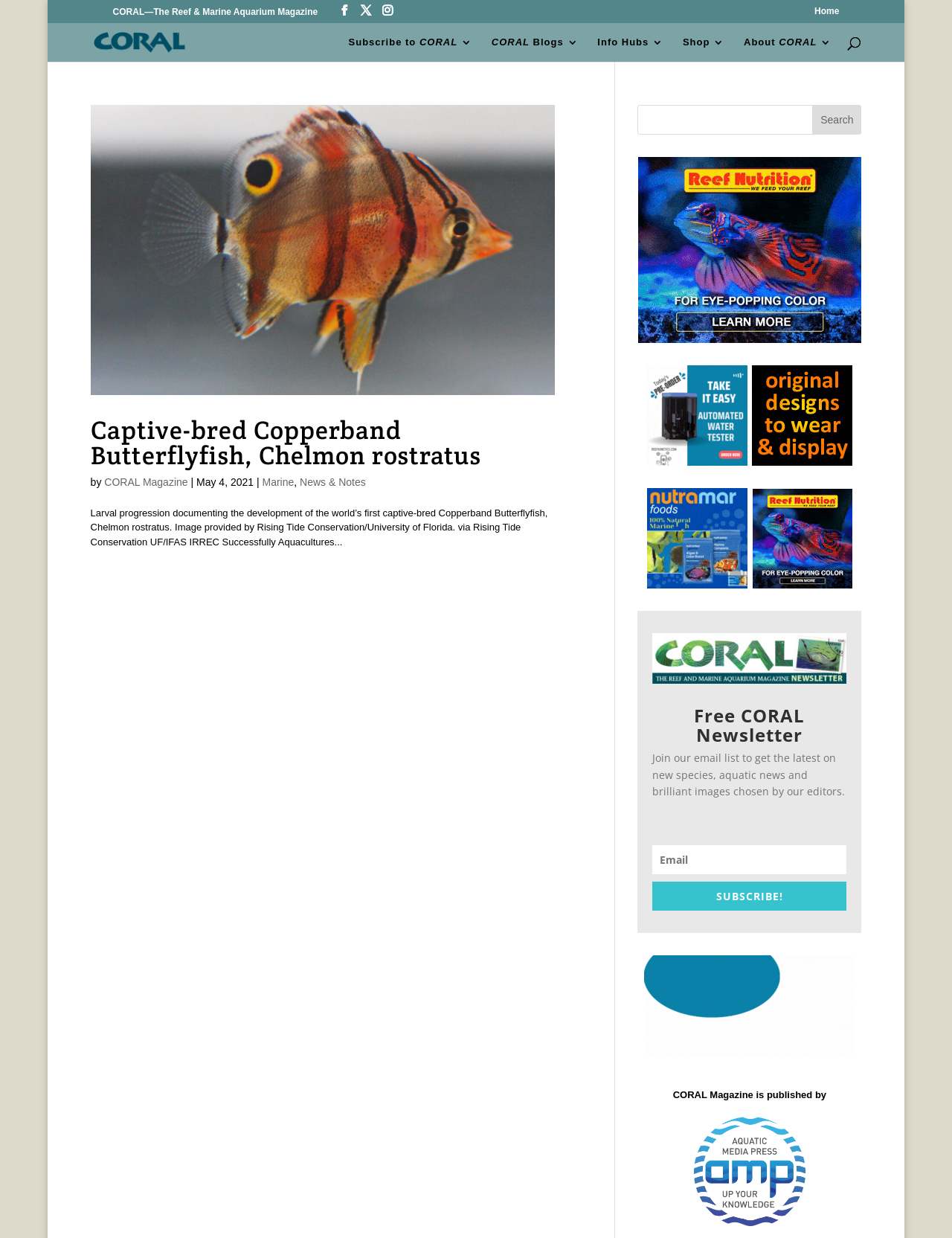What is the name of the magazine?
Answer the question with a single word or phrase, referring to the image.

CORAL